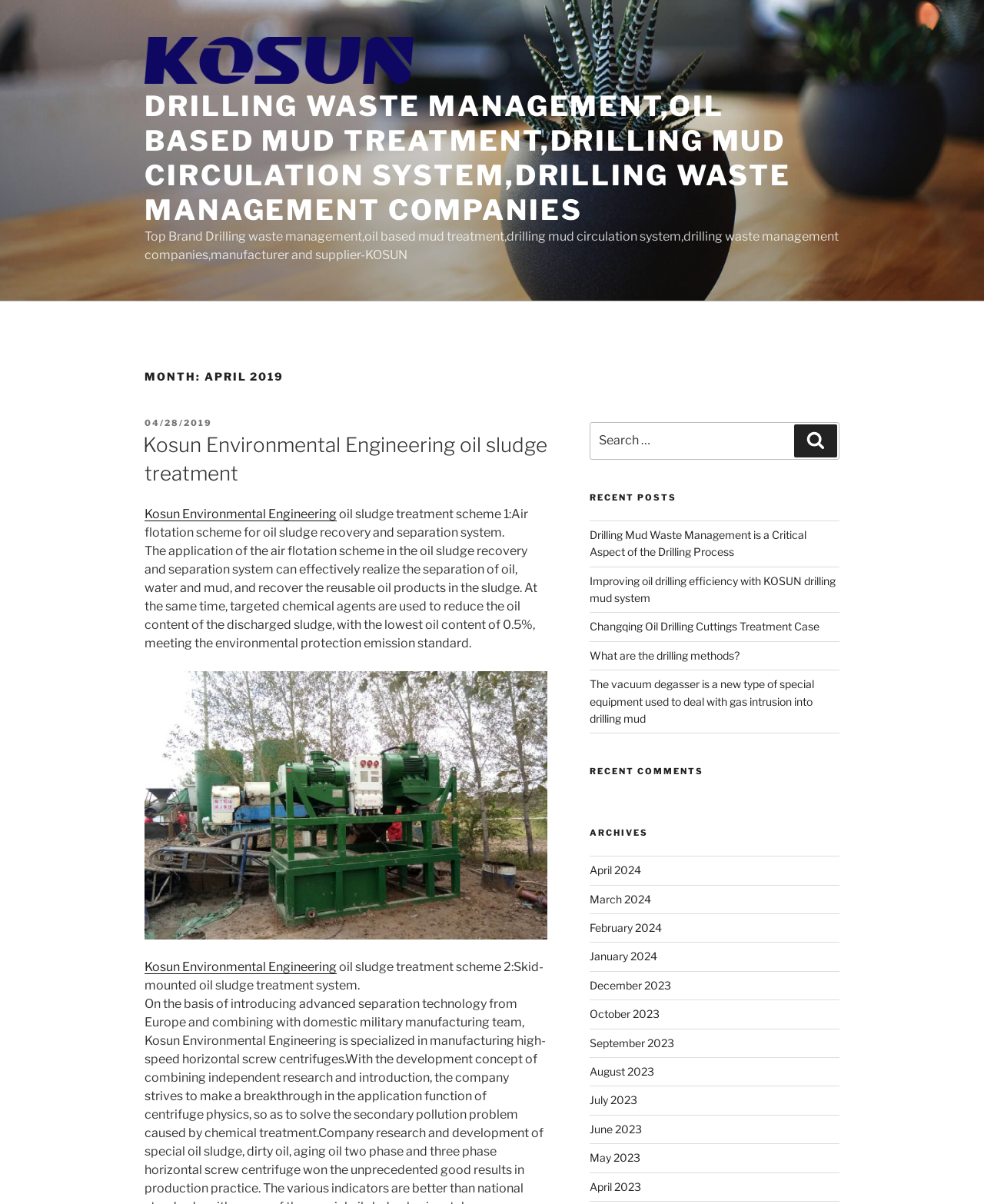What is the topic of the post on April 28, 2019?
Look at the screenshot and give a one-word or phrase answer.

Kosun Environmental Engineering oil sludge treatment